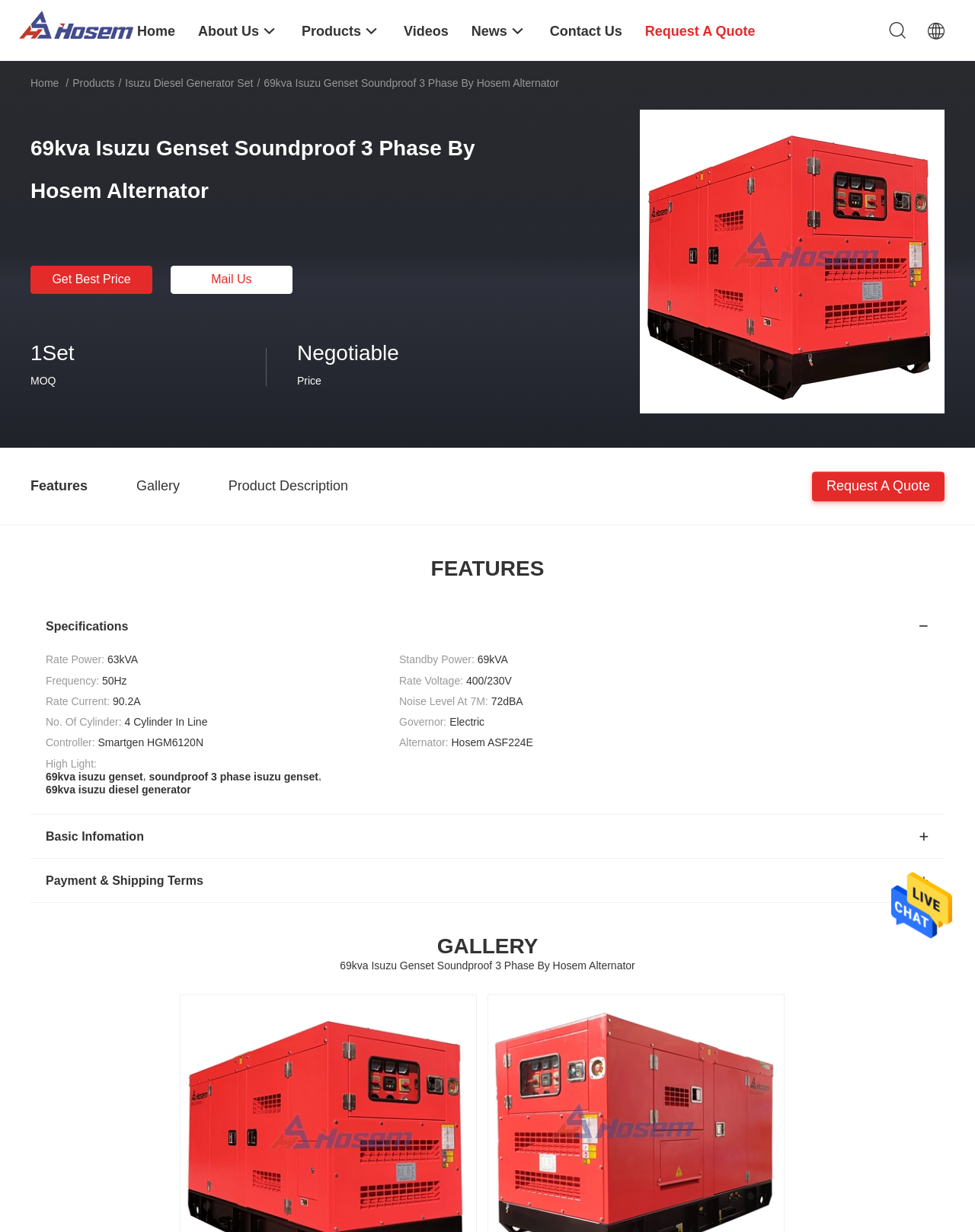Please specify the bounding box coordinates of the clickable section necessary to execute the following command: "Click on 'logged in'".

None